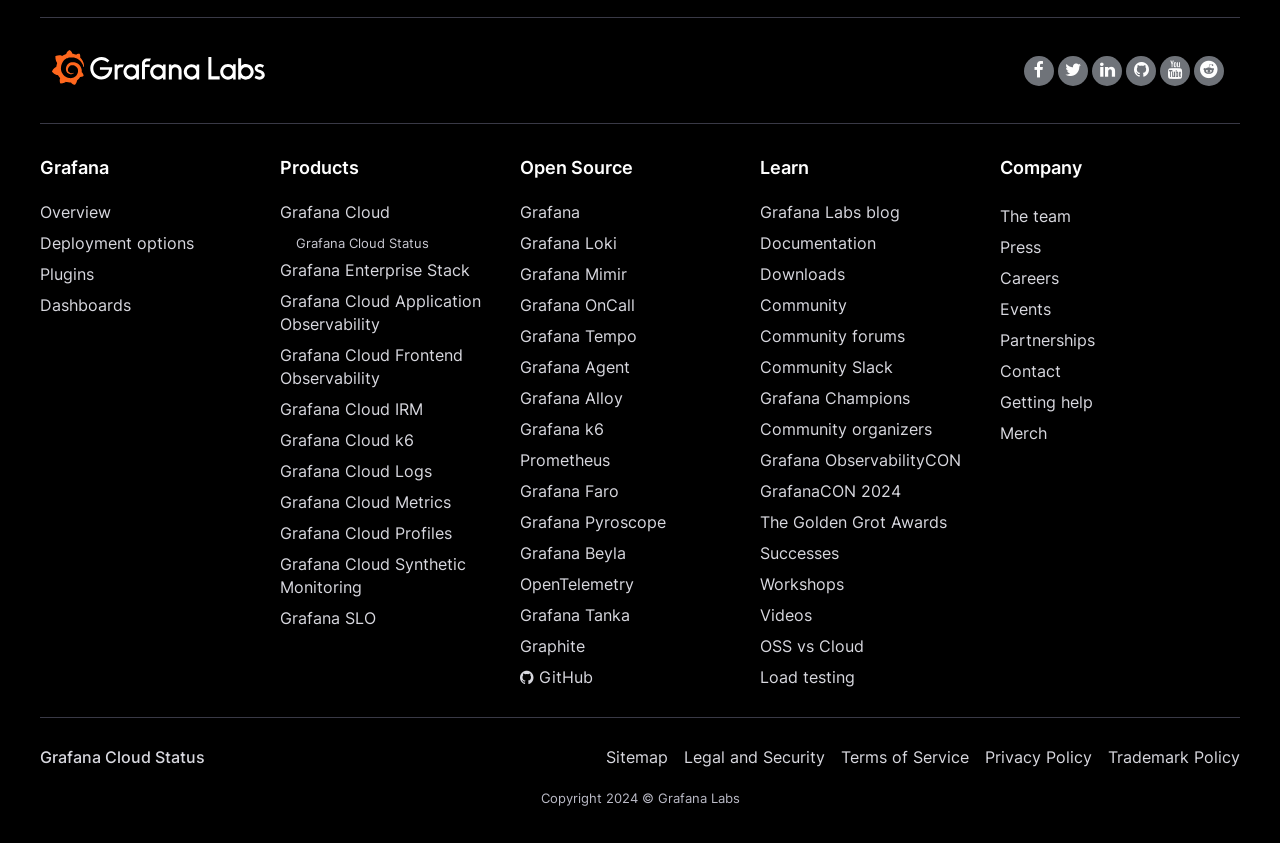What is the last link in the bottom section? Based on the screenshot, please respond with a single word or phrase.

Trademark Policy